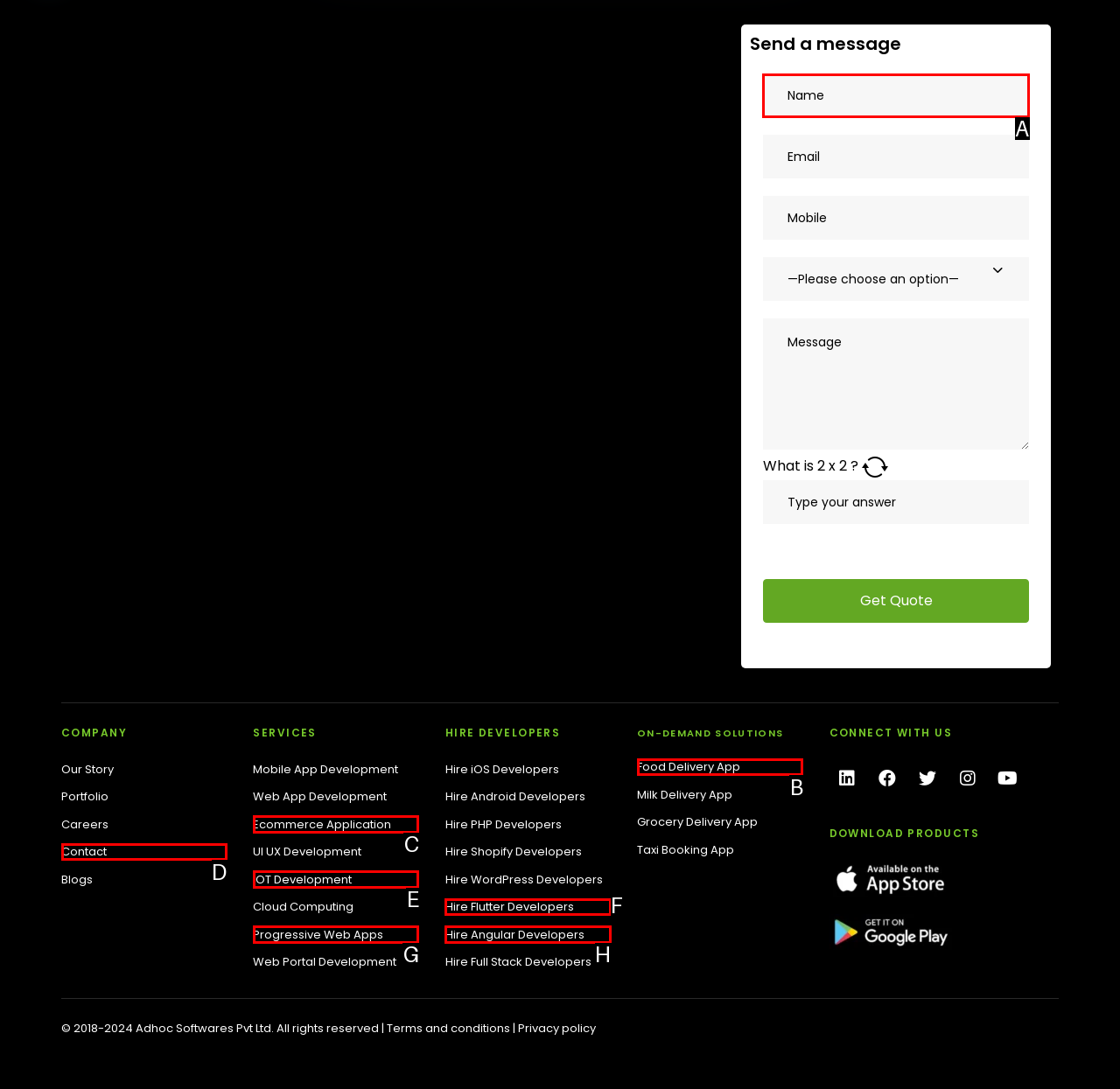Find the option you need to click to complete the following instruction: Log in to the forum
Answer with the corresponding letter from the choices given directly.

None